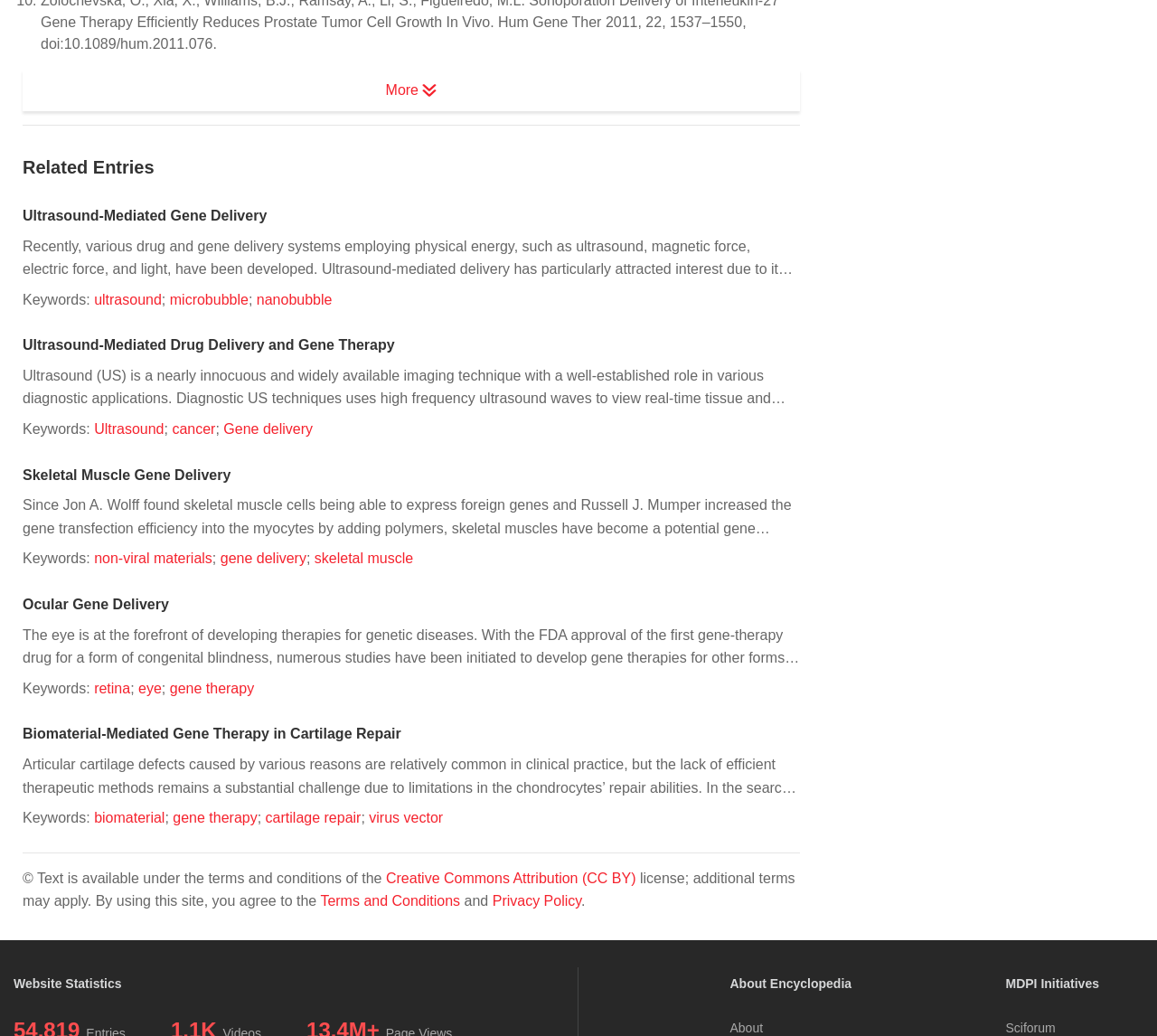Identify the bounding box for the described UI element: "Accept Selection".

None